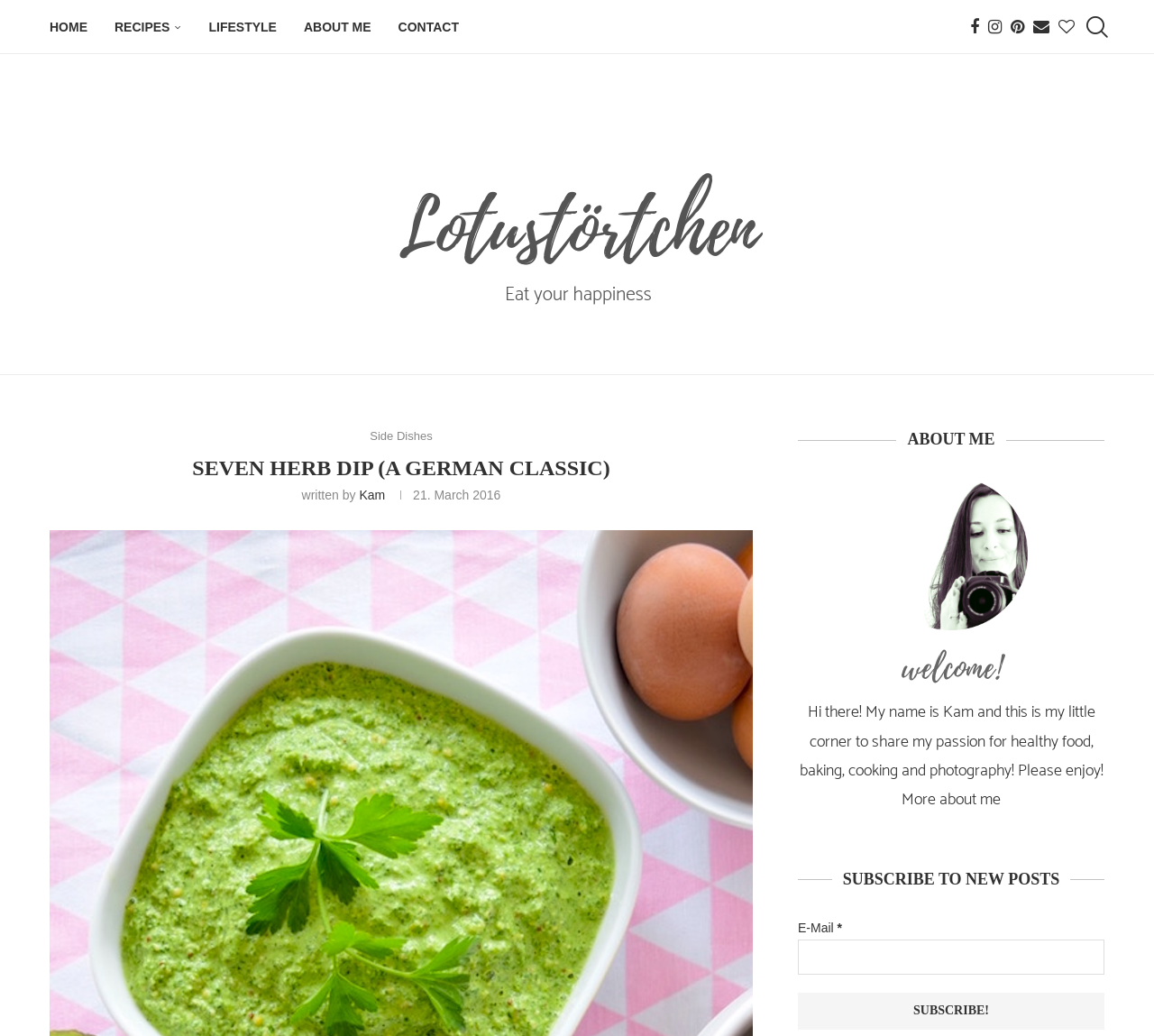Give a concise answer using only one word or phrase for this question:
What is the date of the post?

21. March 2016